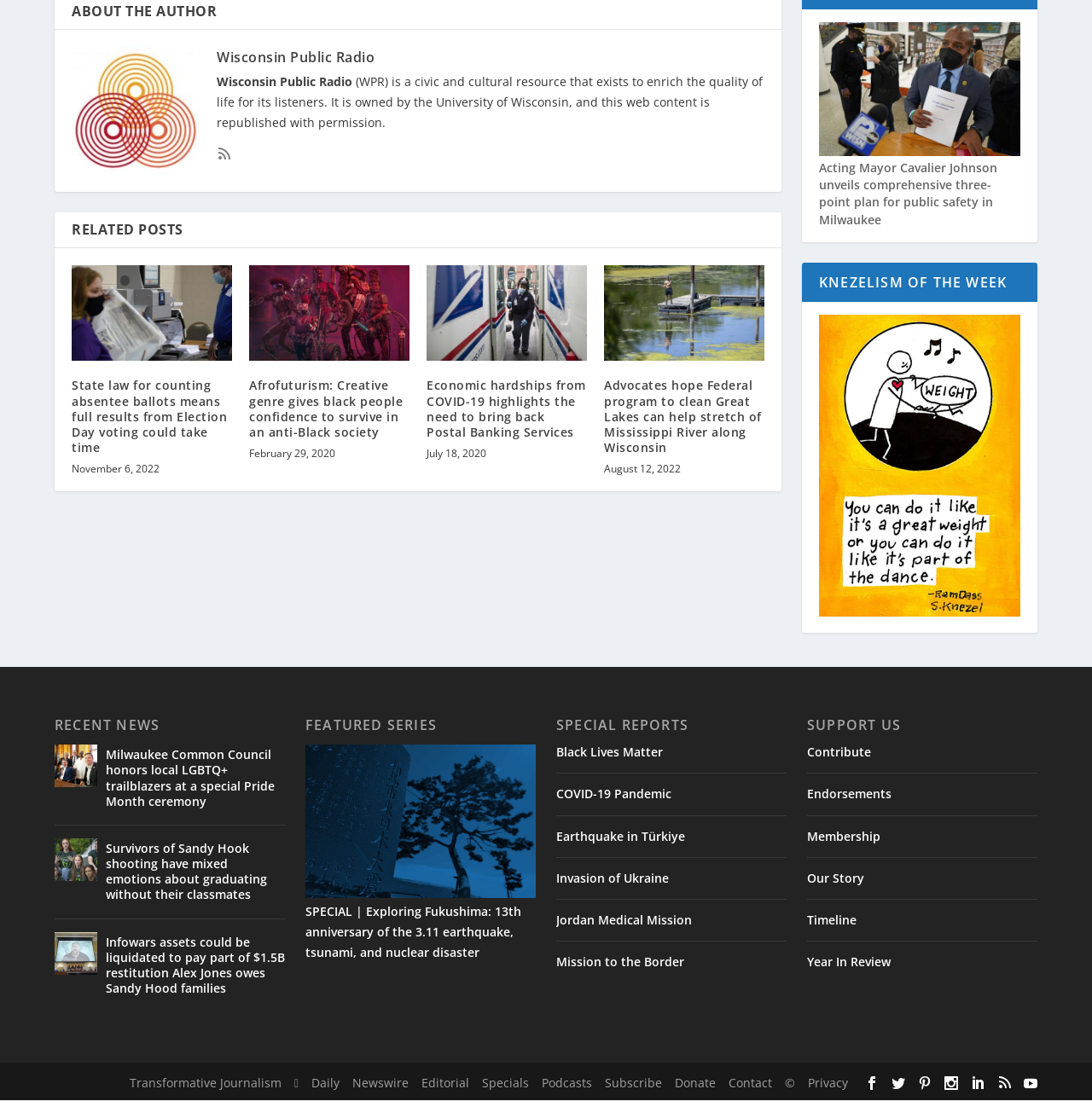Please look at the image and answer the question with a detailed explanation: What is the purpose of the 'SUPPORT US' section?

The 'SUPPORT US' section is located at the bottom of the webpage, and it provides various ways for users to support the radio station, including contributing, endorsing, becoming a member, and learning about the station's story and timeline.